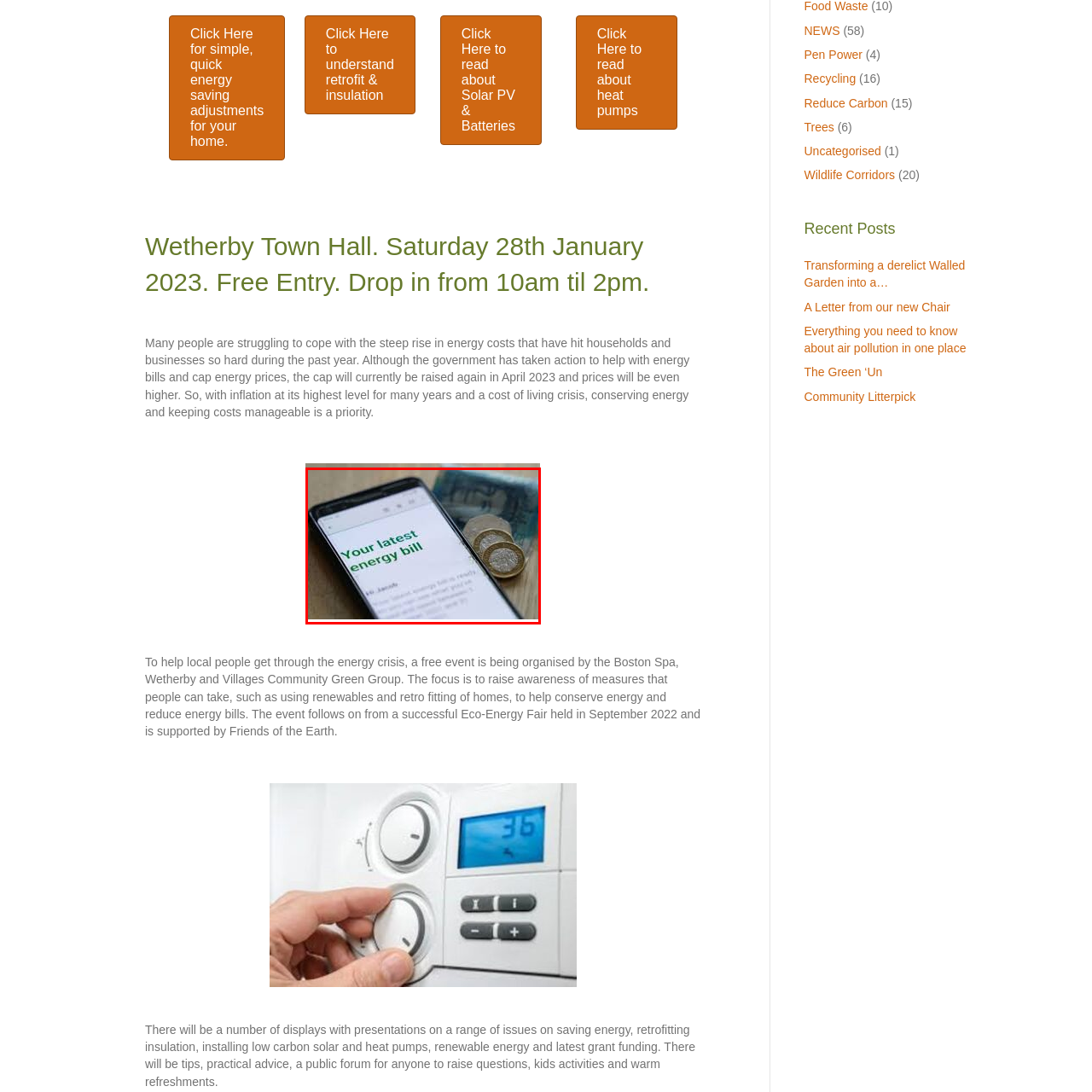Provide a thorough caption for the image that is surrounded by the red boundary.

The image presents a close-up of a mobile phone displaying the text "Your latest energy bill," which indicates a recent communication regarding energy costs. Beside the phone, there are coins and a note, suggesting a focus on financial matters and energy expenses. This visual representation highlights the growing concerns over rising energy prices, particularly relevant in the context of the ongoing cost of living crisis. The image serves as a reminder for many households grappling with increasing energy bills, emphasizing the importance of energy conservation and potential support measures available through community initiatives.